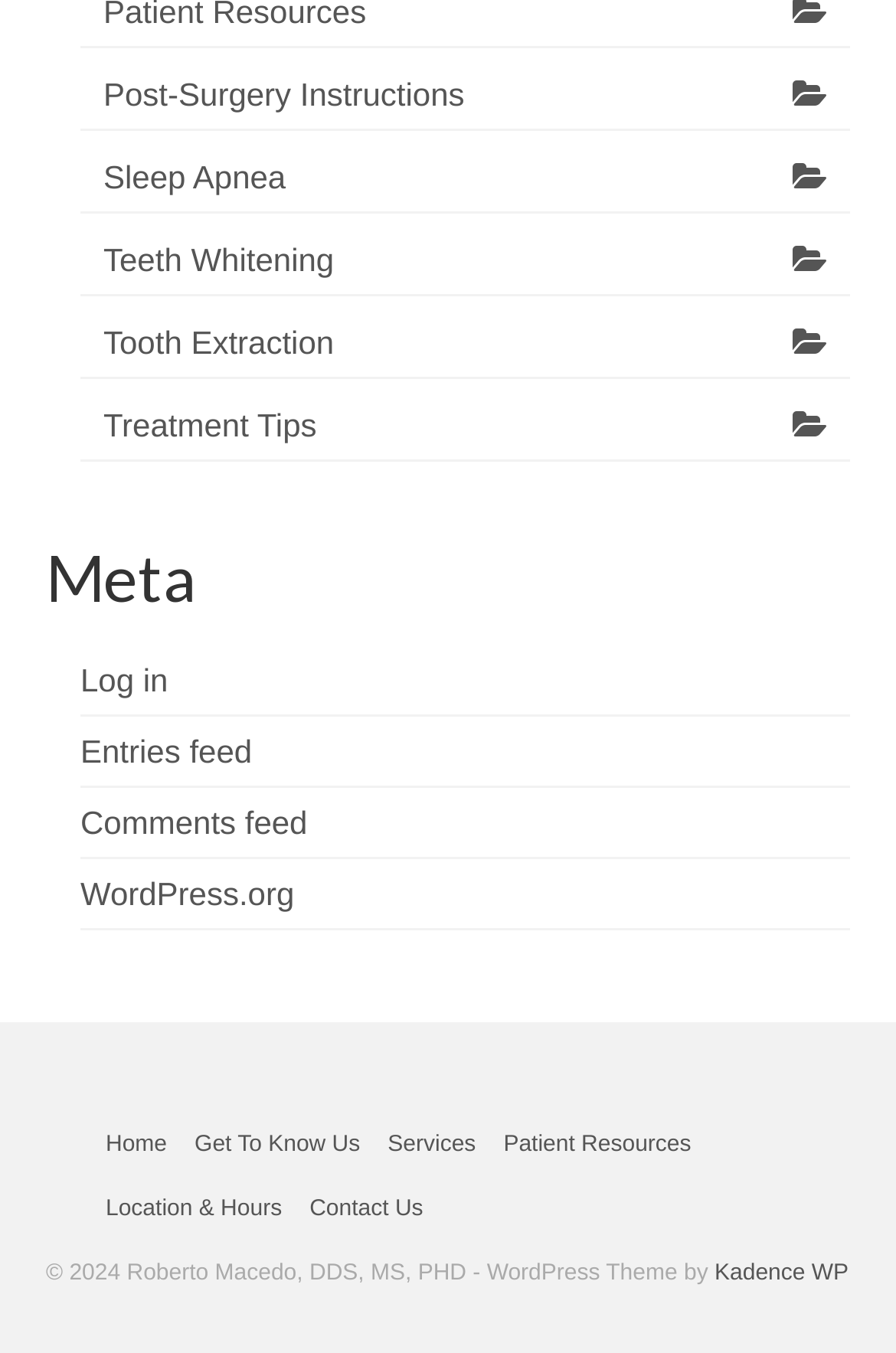How many sections are in the bottom navigation?
Look at the screenshot and give a one-word or phrase answer.

6